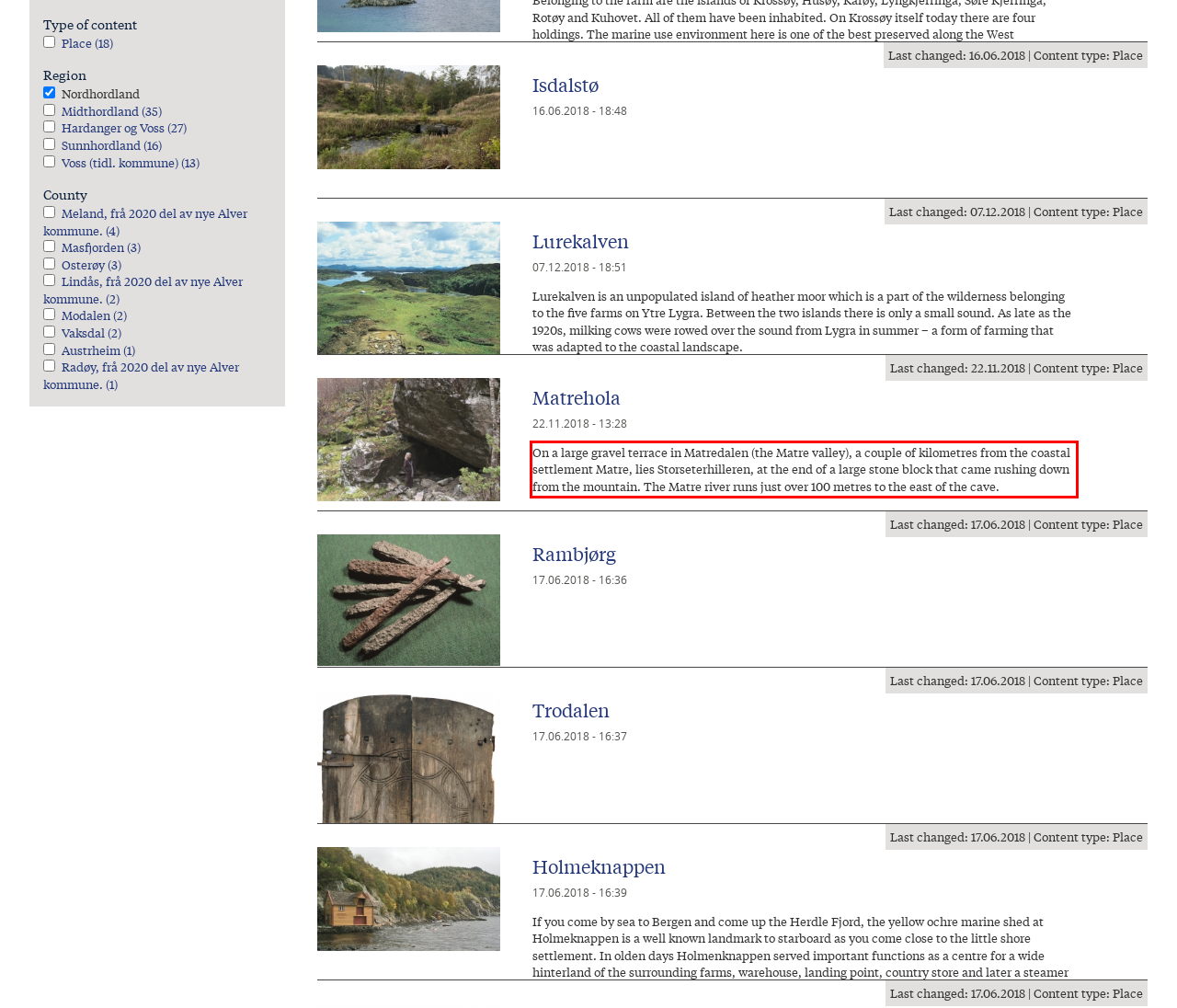You are provided with a screenshot of a webpage featuring a red rectangle bounding box. Extract the text content within this red bounding box using OCR.

On a large gravel terrace in Matredalen (the Matre valley), a couple of kilometres from the coastal settlement Matre, lies Storseterhilleren, at the end of a large stone block that came rushing down from the mountain. The Matre river runs just over 100 metres to the east of the cave.